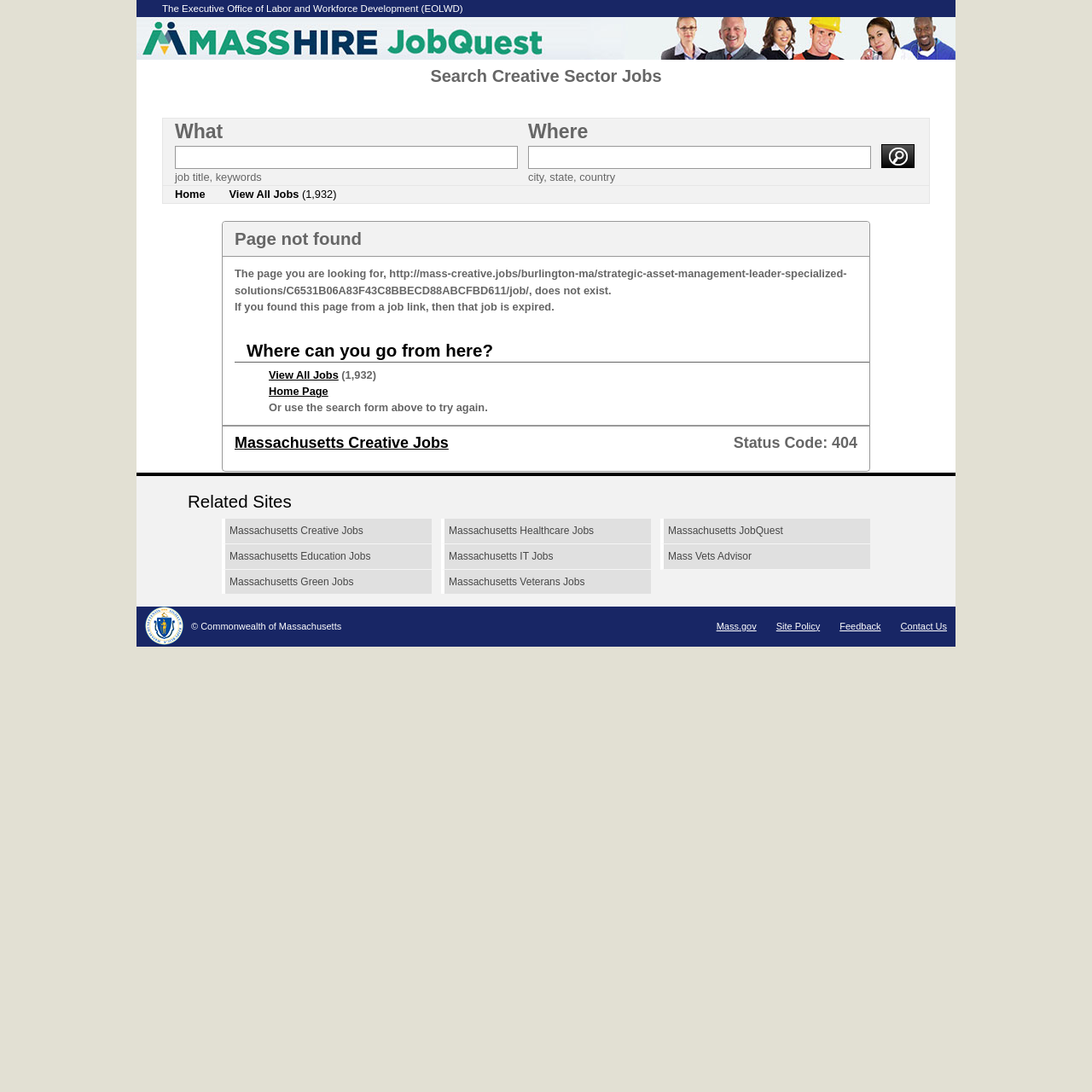Please give a short response to the question using one word or a phrase:
What is the main purpose of this webpage?

Job search